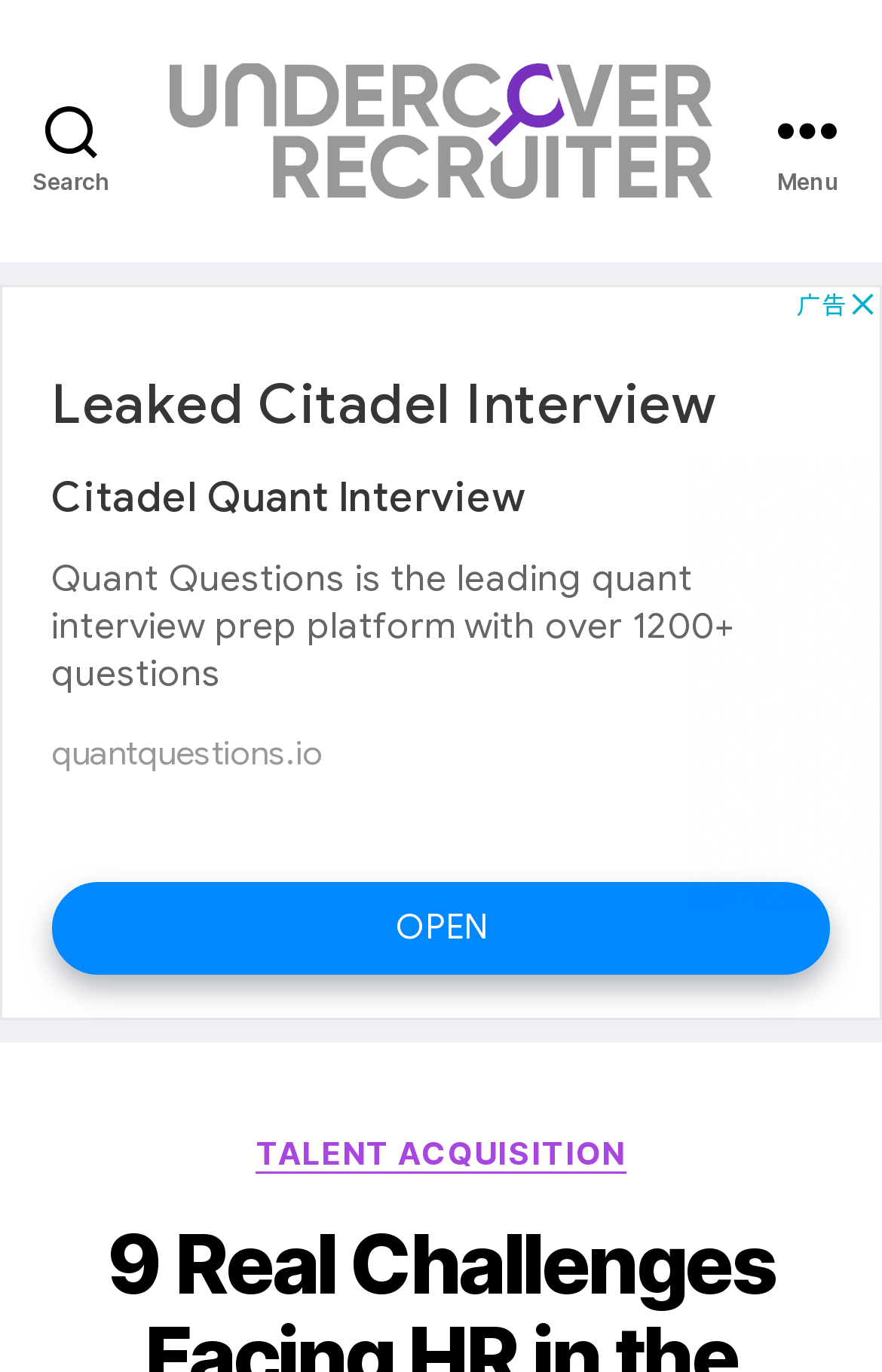Using the webpage screenshot, find the UI element described by Talent Acquisition. Provide the bounding box coordinates in the format (top-left x, top-left y, bottom-right x, bottom-right y), ensuring all values are floating point numbers between 0 and 1.

[0.291, 0.727, 0.709, 0.757]